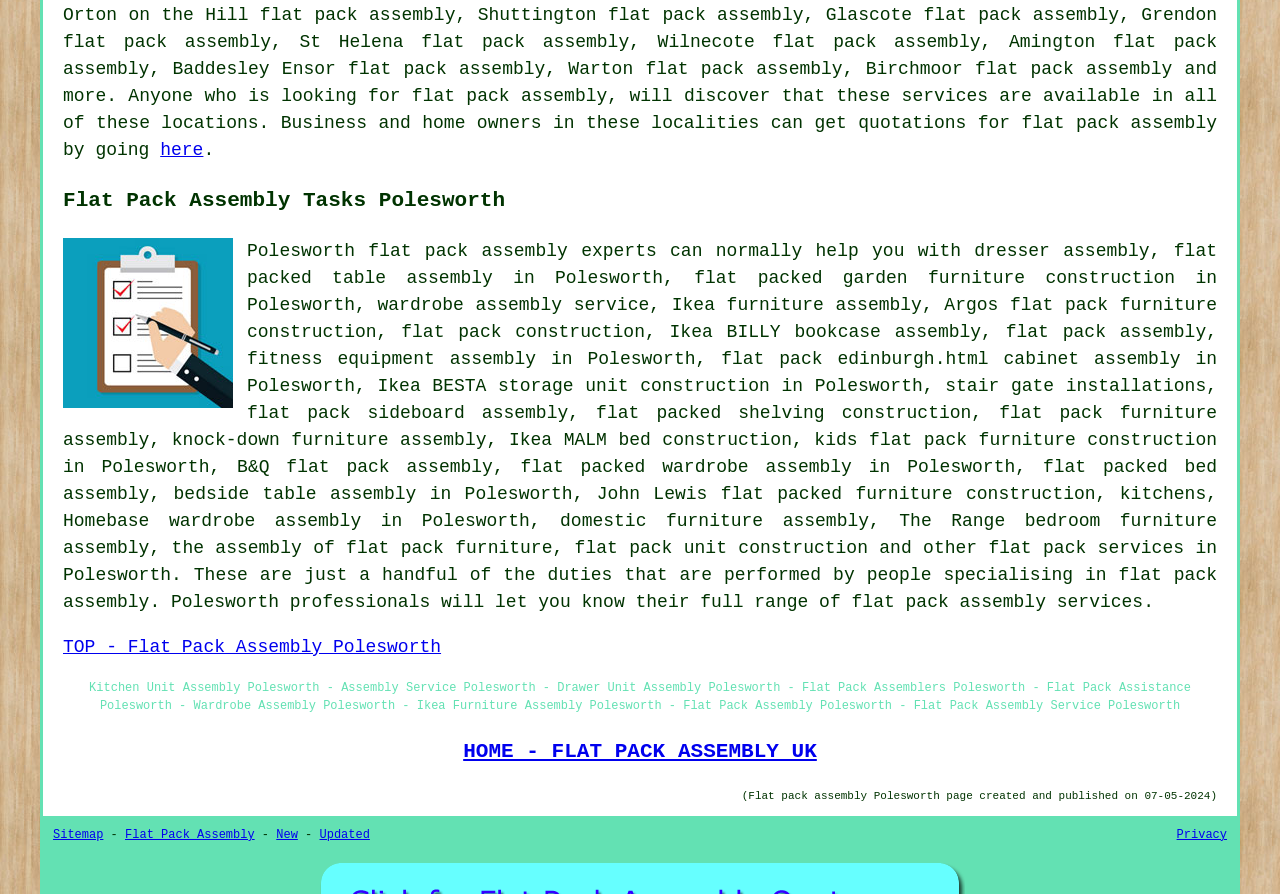Answer the question with a brief word or phrase:
What is the date when the 'Flat pack assembly Polesworth' page was created?

07-05-2024